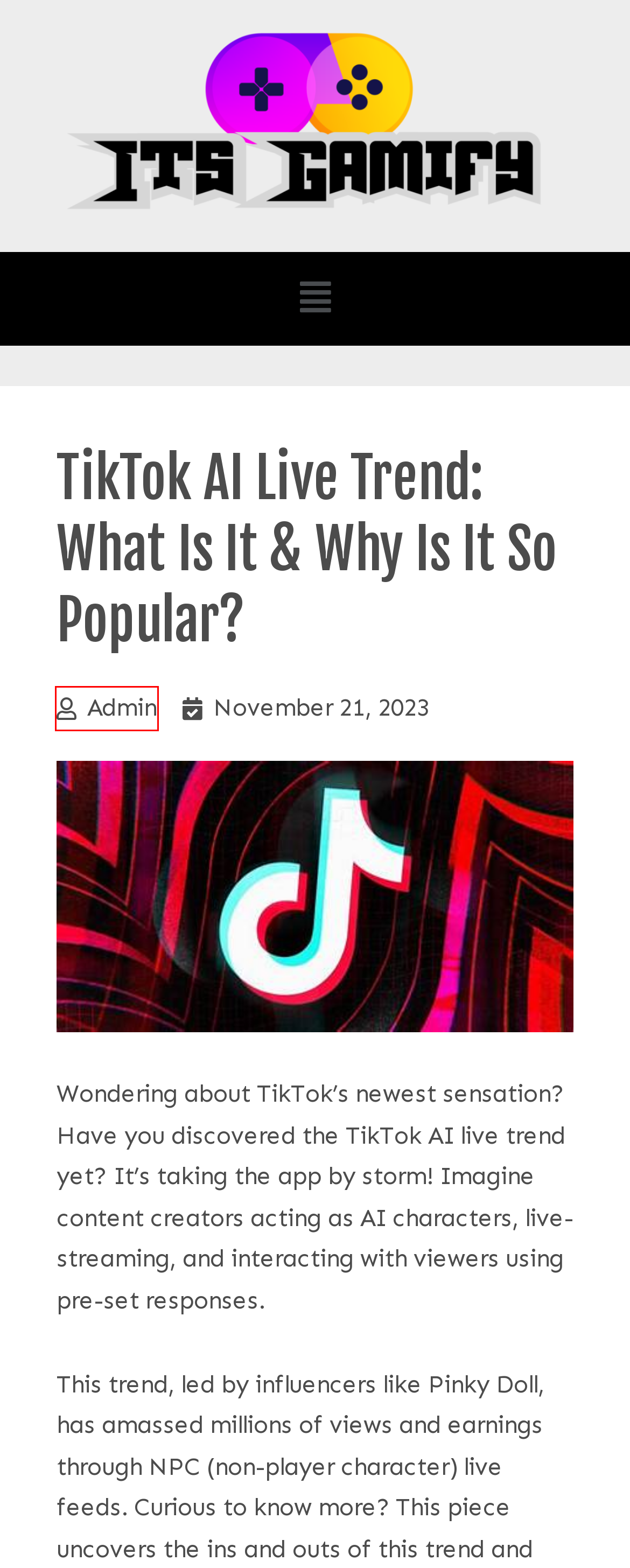You’re provided with a screenshot of a webpage that has a red bounding box around an element. Choose the best matching webpage description for the new page after clicking the element in the red box. The options are:
A. What is the Most Common Card Game in Casinos?
B. 7 Best Online Casino Tips and Hacks Must Try In 2024
C. About Us
D. Privacy Policy
E. 100+ Nicknames for Gardevoir Befitting of the Queen
F. Terms and Conditions
G. November 21, 2023 - Its Gamify
H. Its Gamify - Gaming and Tech Trends

H